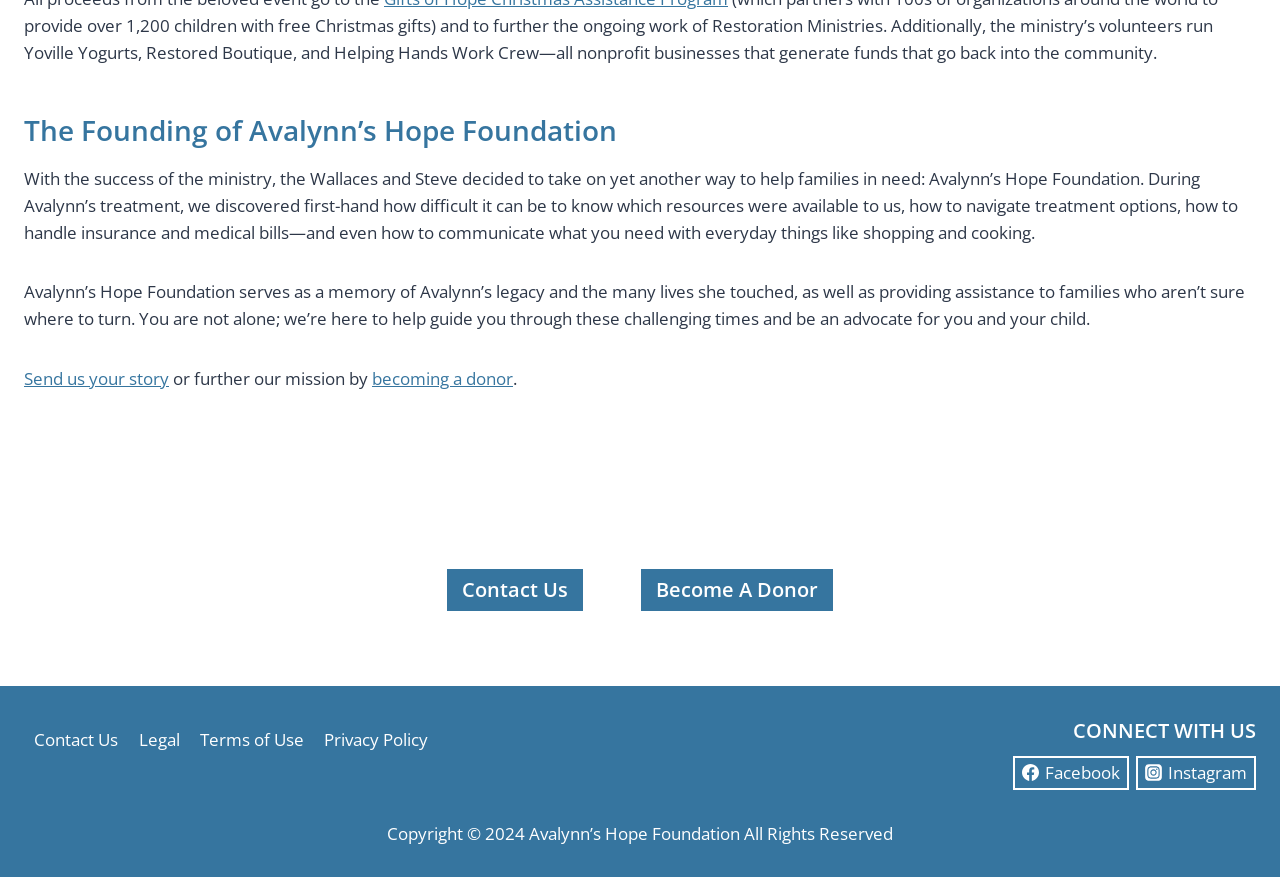Find the bounding box of the web element that fits this description: "Contact Us".

[0.349, 0.648, 0.455, 0.696]